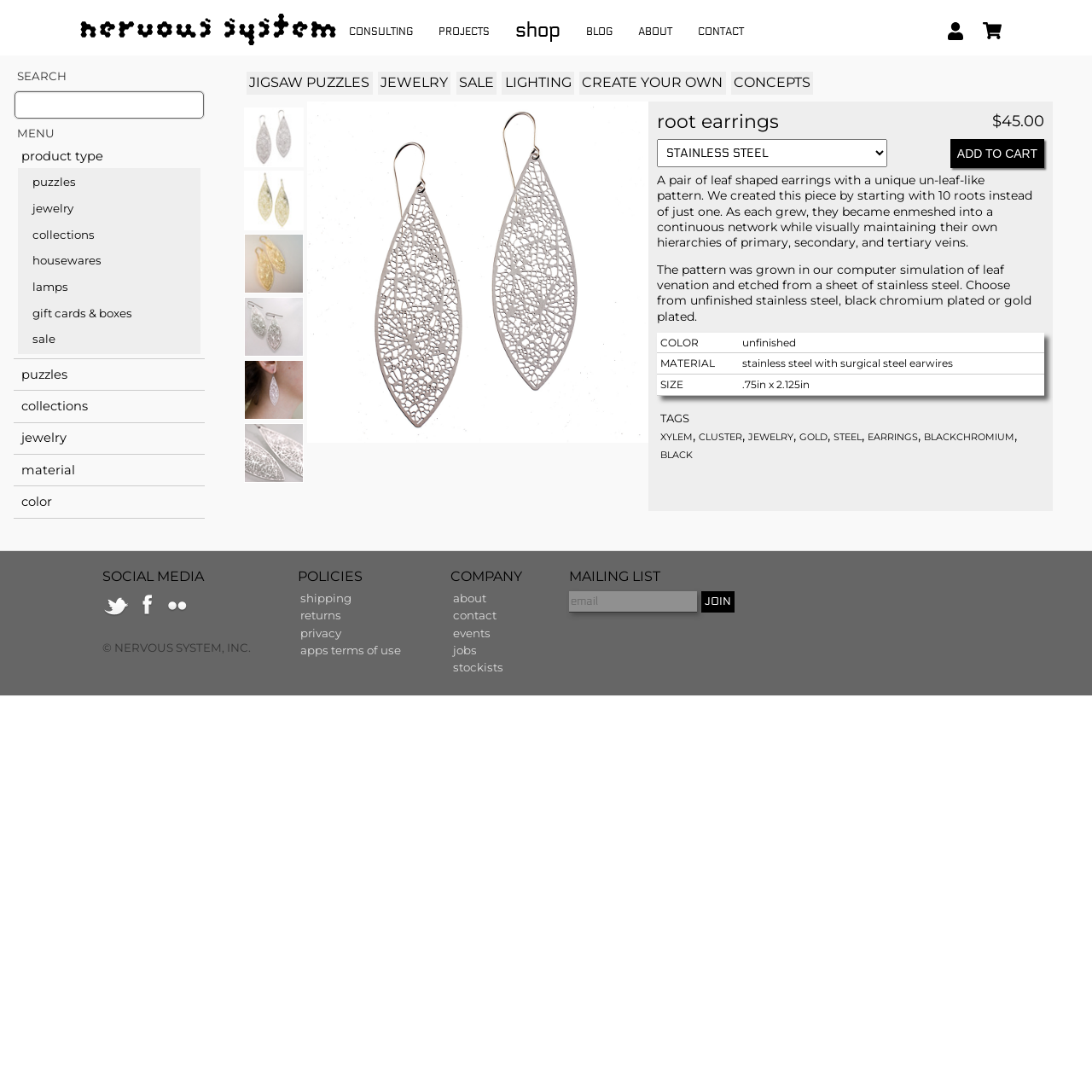Respond to the following query with just one word or a short phrase: 
What is the name of the product on this page?

root earrings